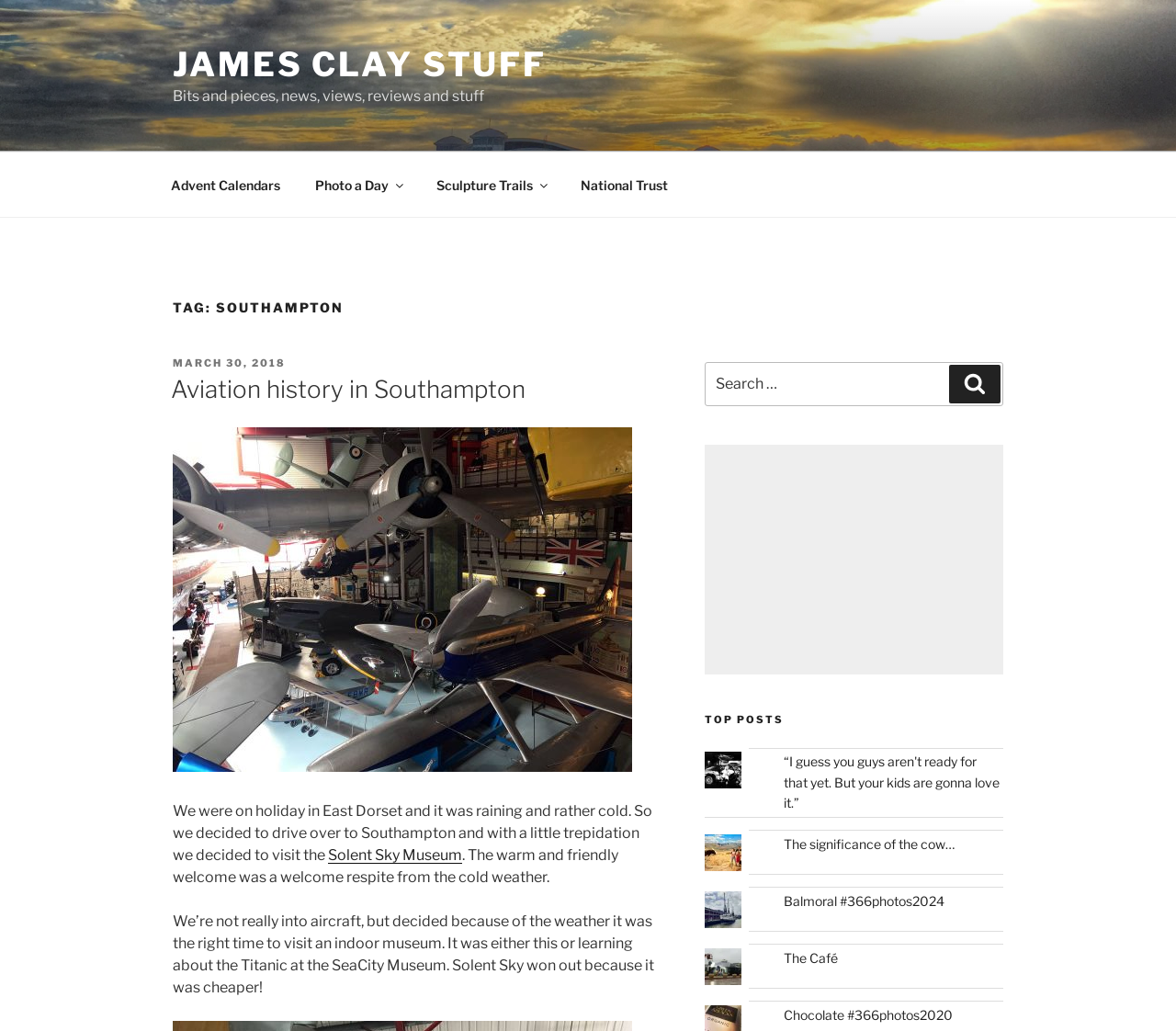Identify the bounding box coordinates for the element you need to click to achieve the following task: "Search for something". The coordinates must be four float values ranging from 0 to 1, formatted as [left, top, right, bottom].

None